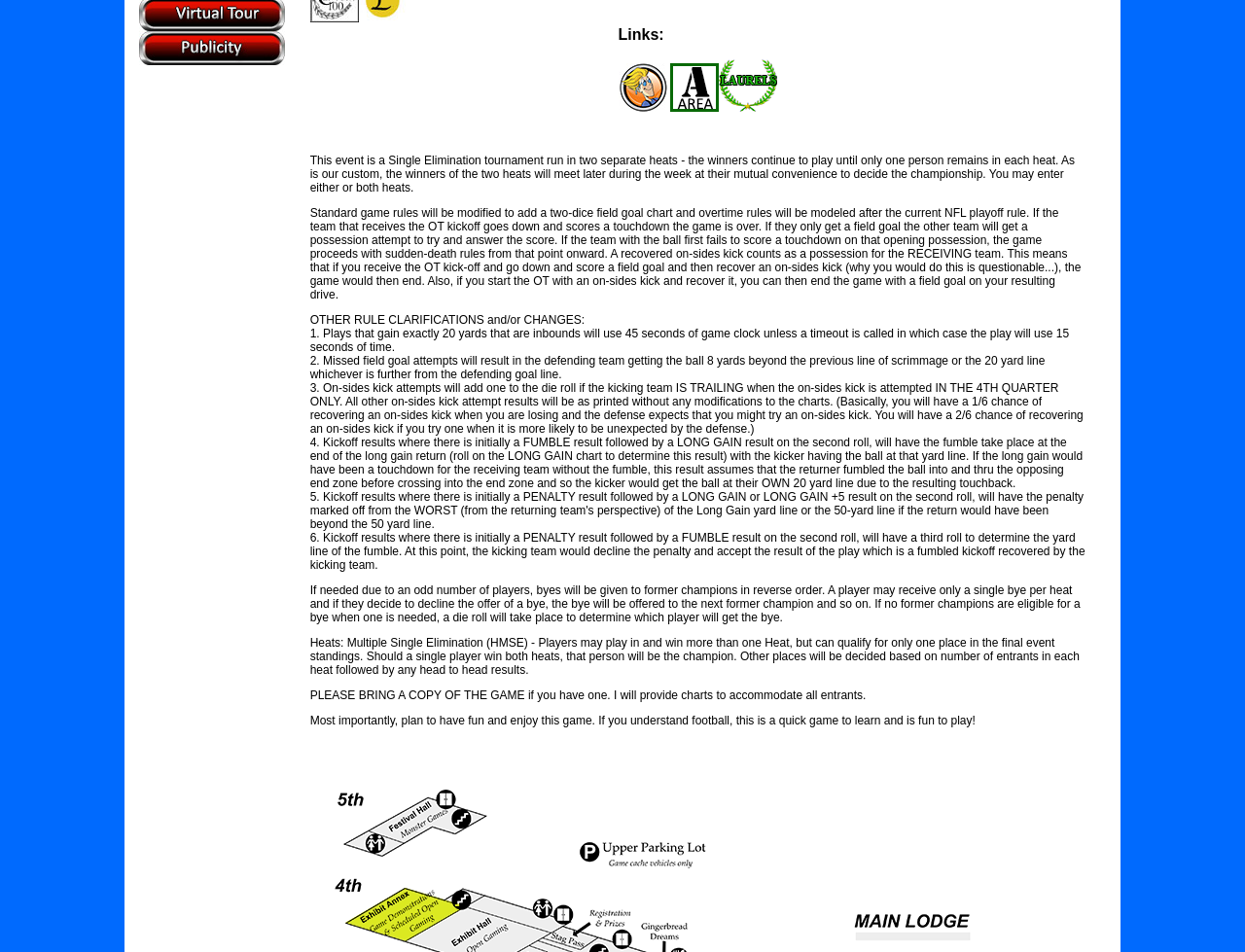Identify and provide the bounding box for the element described by: "alt="WBC FAQs"".

[0.112, 0.054, 0.229, 0.072]